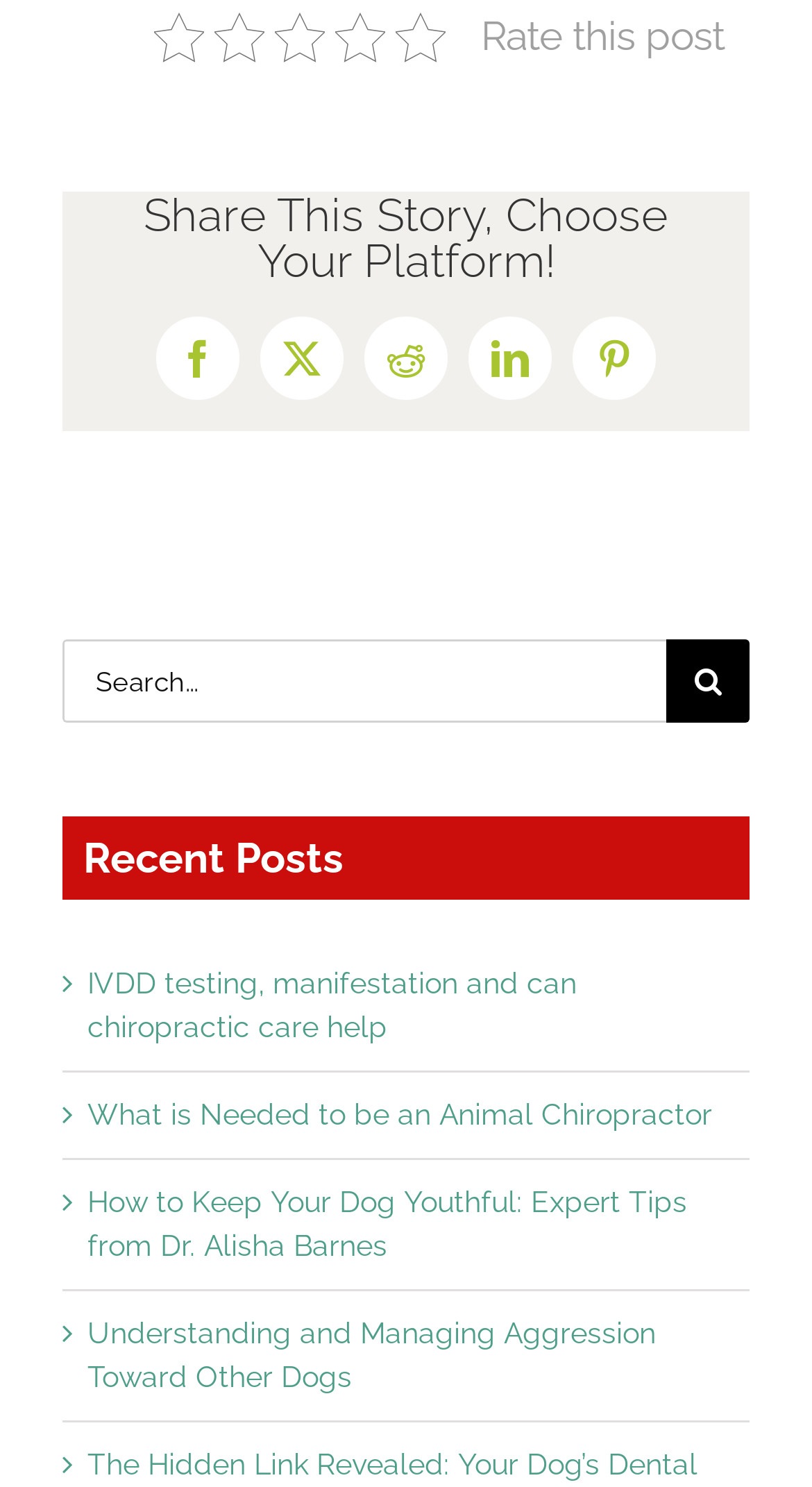Based on the image, provide a detailed response to the question:
What social media platforms can users share the story on?

The webpage has a section with the heading 'Share This Story, Choose Your Platform!' and it lists several social media platforms, including Facebook, X, Reddit, LinkedIn, and Pinterest, each with its respective icon. This indicates that users can share the story on these platforms.